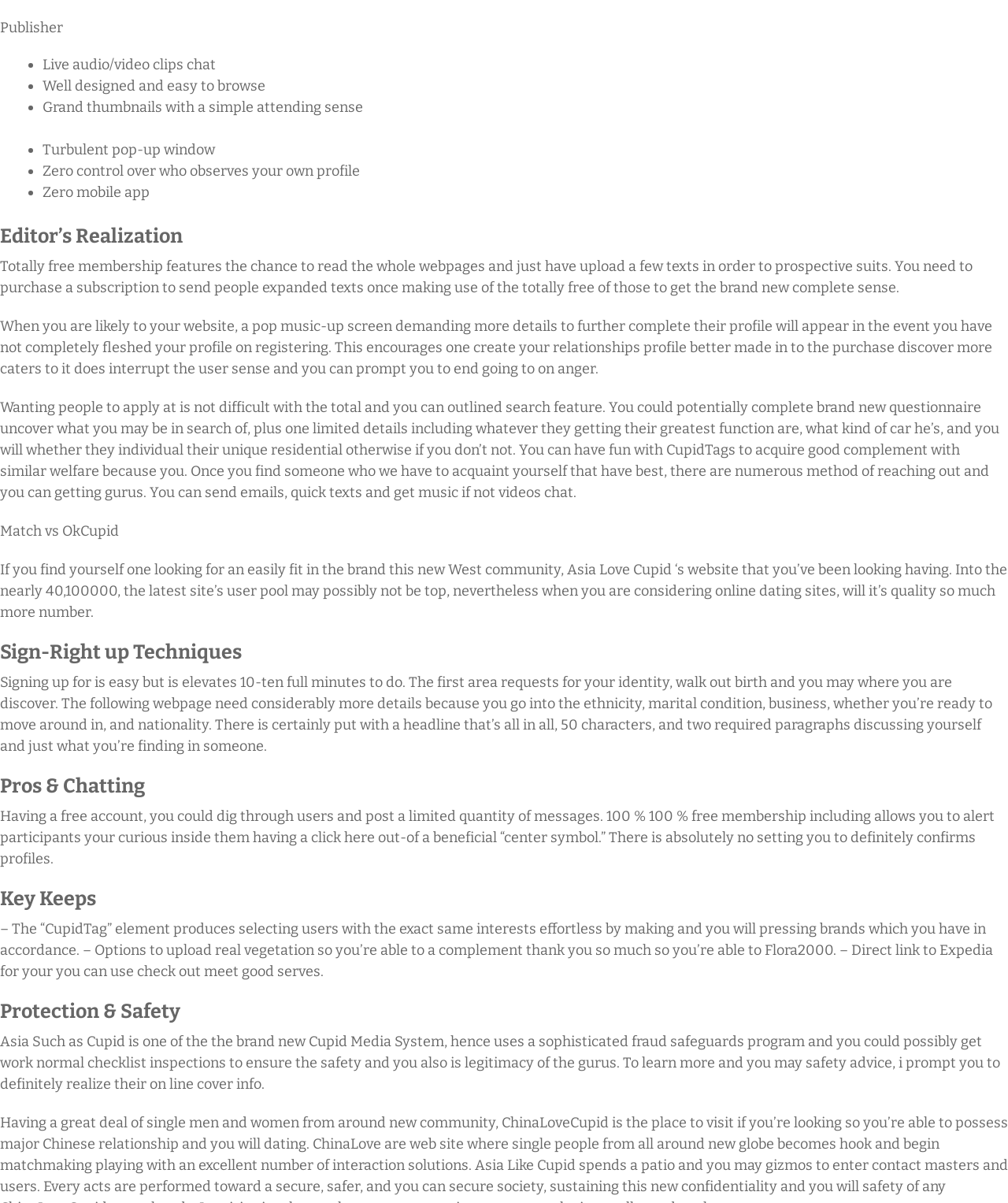Give the bounding box coordinates for the element described by: "Match vs OkCupid".

[0.0, 0.434, 0.118, 0.449]